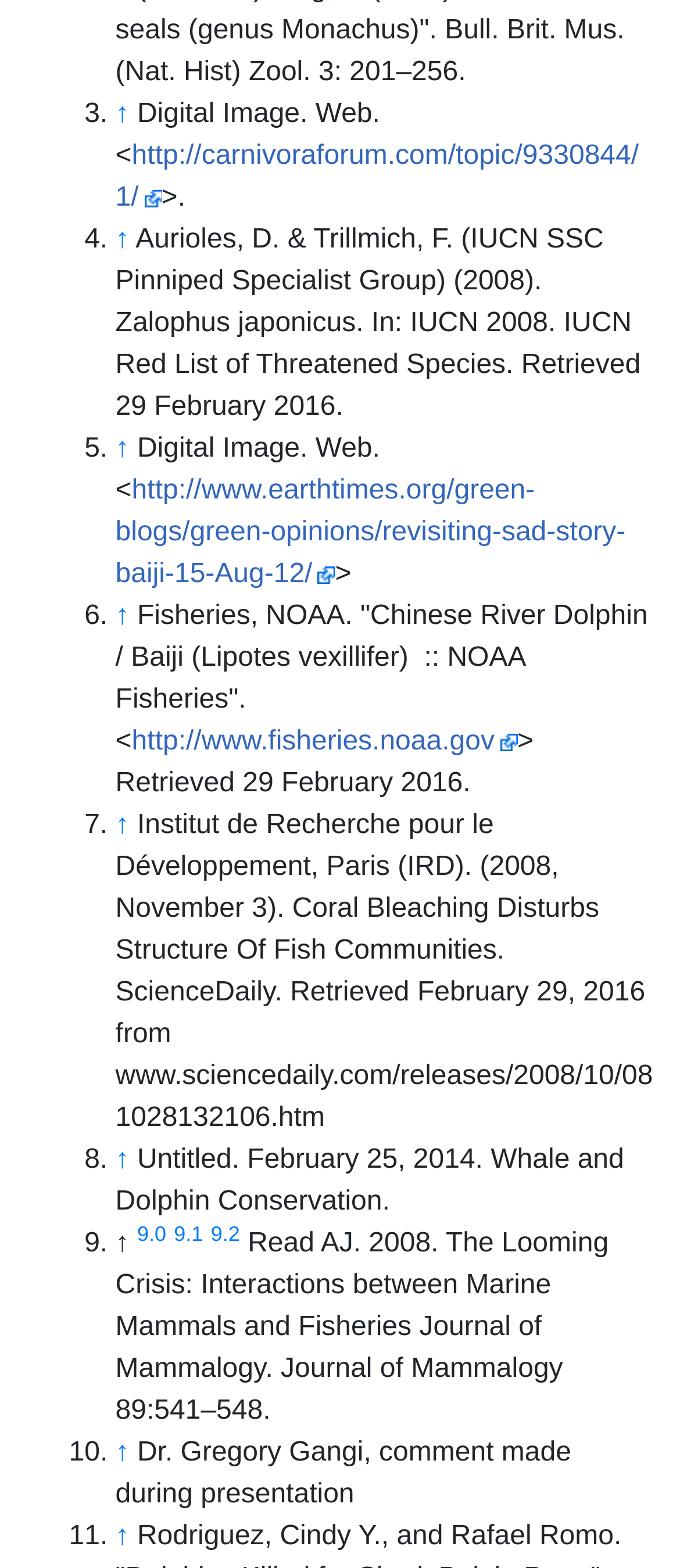Pinpoint the bounding box coordinates for the area that should be clicked to perform the following instruction: "Visit http://www.fisheries.noaa.gov".

[0.194, 0.464, 0.761, 0.483]